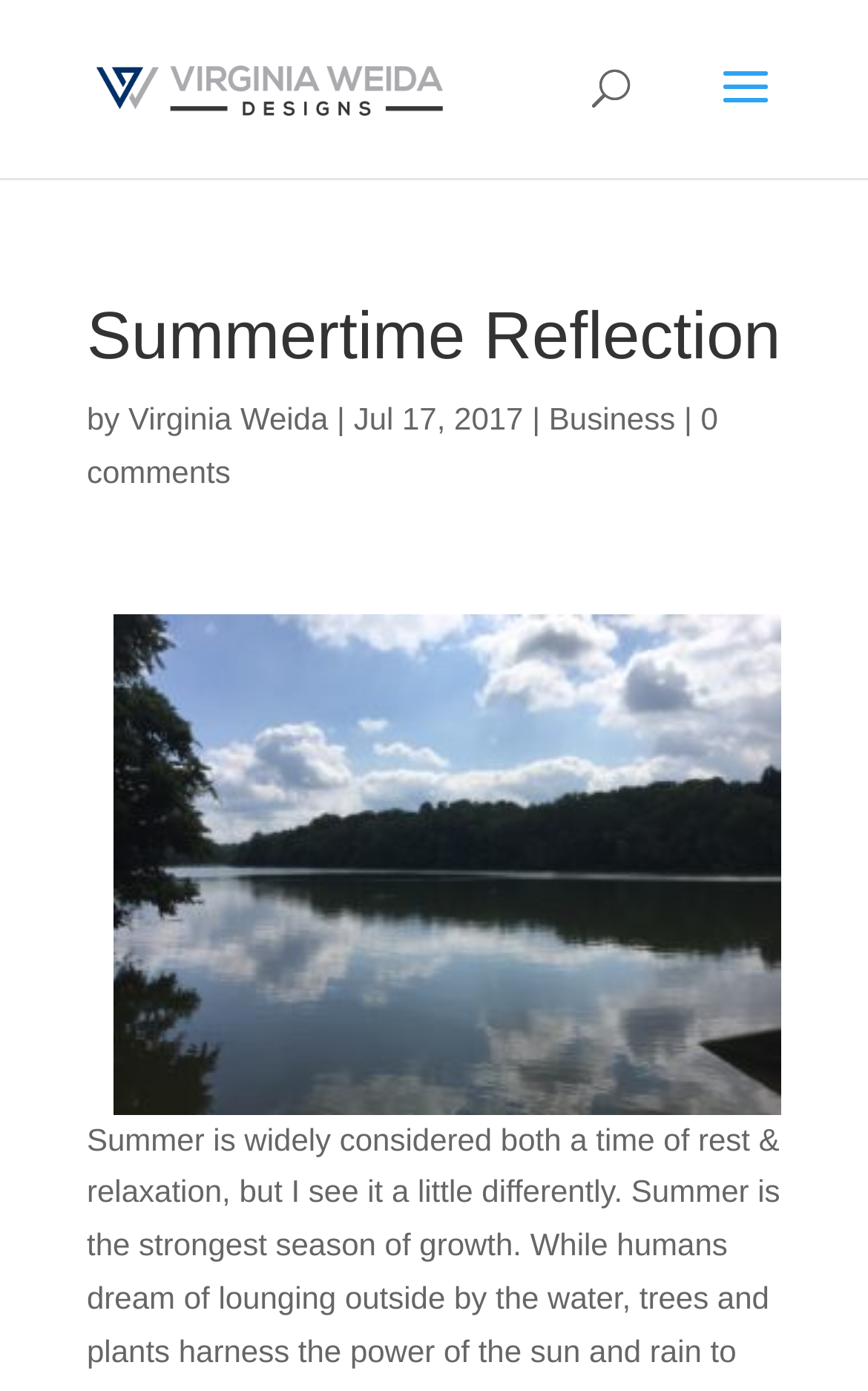How many comments does the article have?
Based on the image, please offer an in-depth response to the question.

The number of comments can be found by looking at the link '0 comments' which is located below the heading 'Summertime Reflection'.